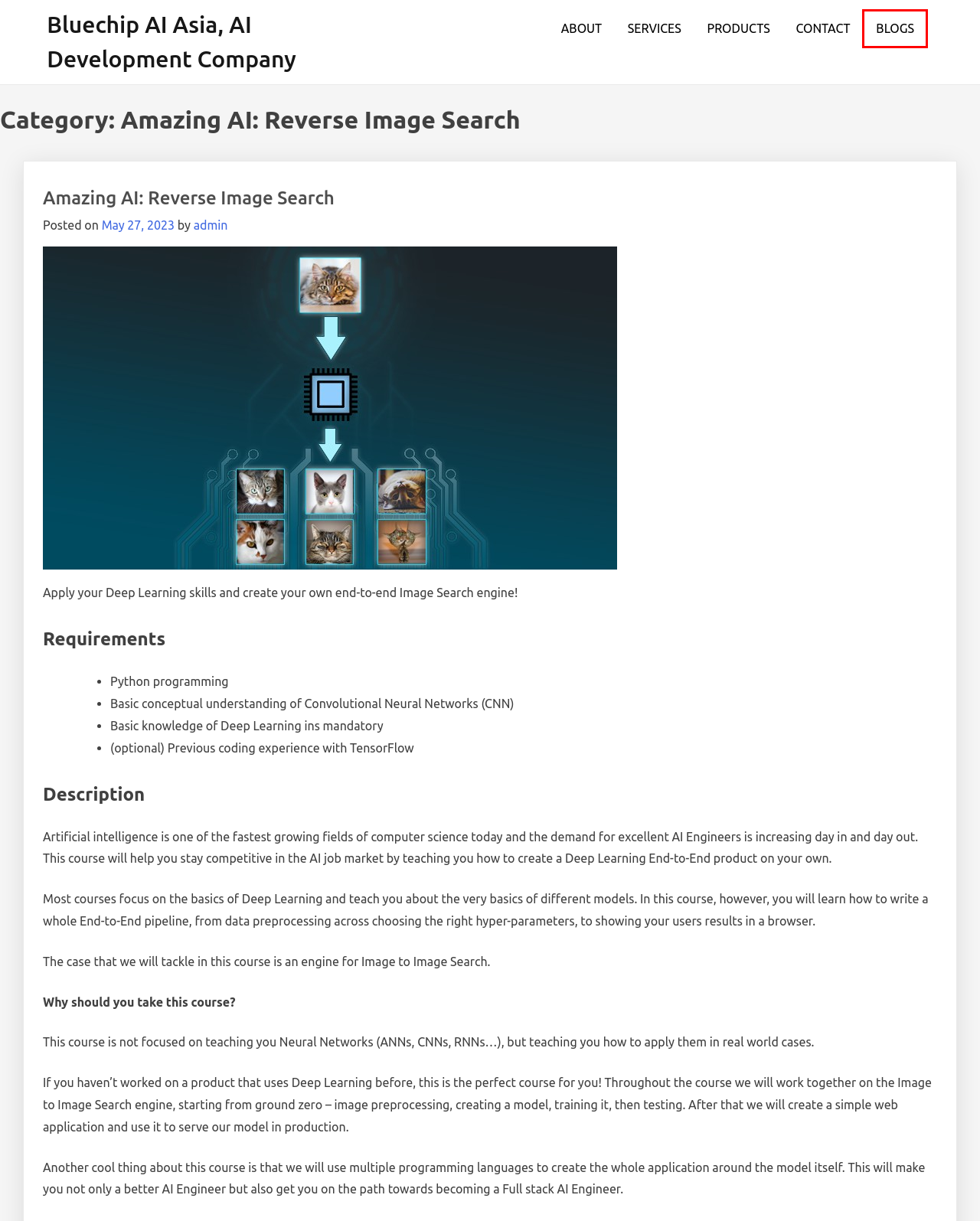You have a screenshot of a webpage with a red bounding box around an element. Identify the webpage description that best fits the new page that appears after clicking the selected element in the red bounding box. Here are the candidates:
A. Contact – Bluechip AI Asia, AI Development Company
B. Bluechip AI Asia, AI Development Company
C. Services – Bluechip AI Asia, AI Development Company
D. AI – Bluechip AI Asia, AI Development Company
E. Deep Learning – Bluechip AI Asia, AI Development Company
F. Blog – Bluechip AI Asia, AI Development Company
G. Reverse Image Search – Bluechip AI Asia, AI Development Company
H. Neural Networks – Bluechip AI Asia, AI Development Company

F